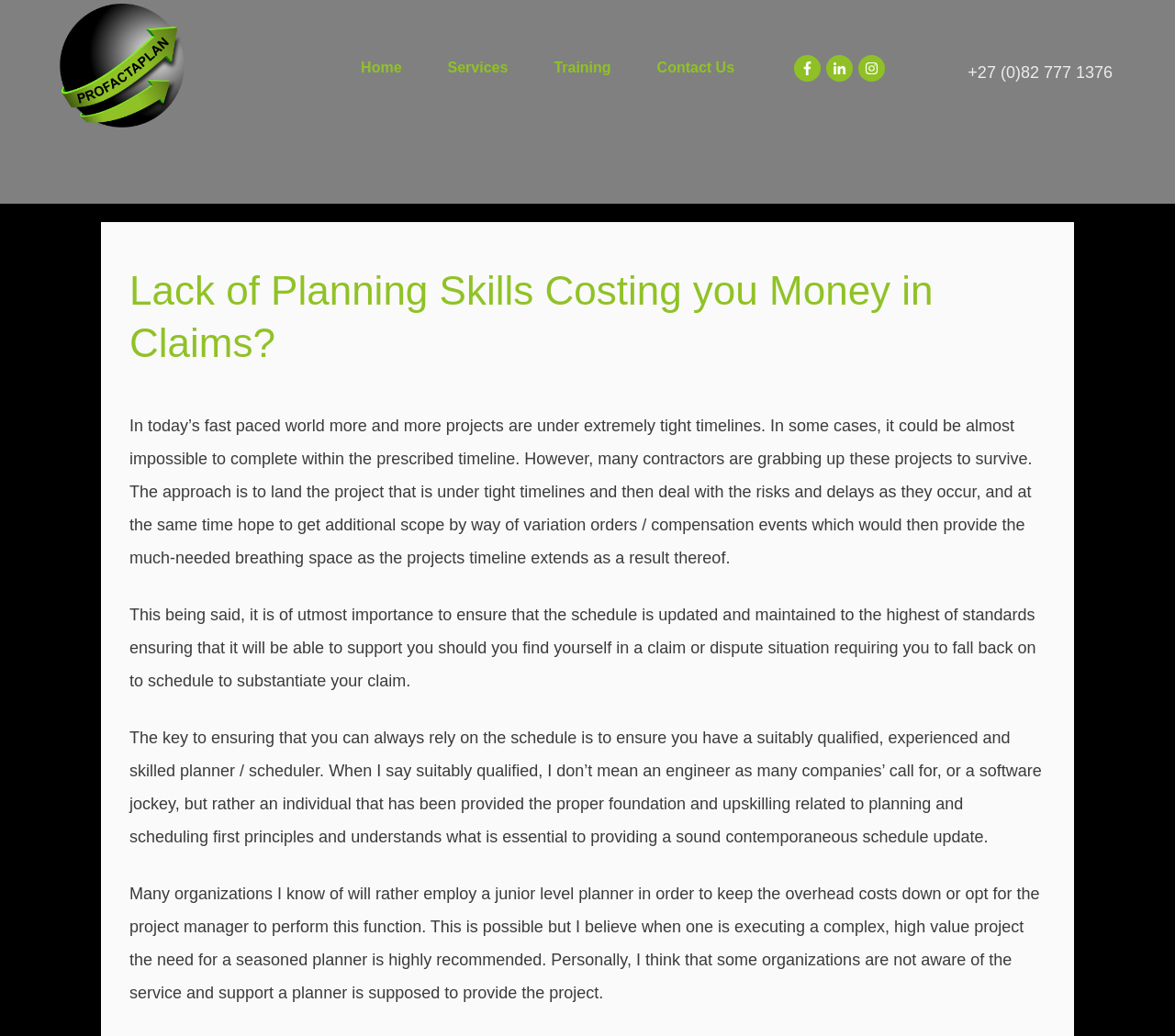How many paragraphs of text are on the webpage?
From the image, respond with a single word or phrase.

4